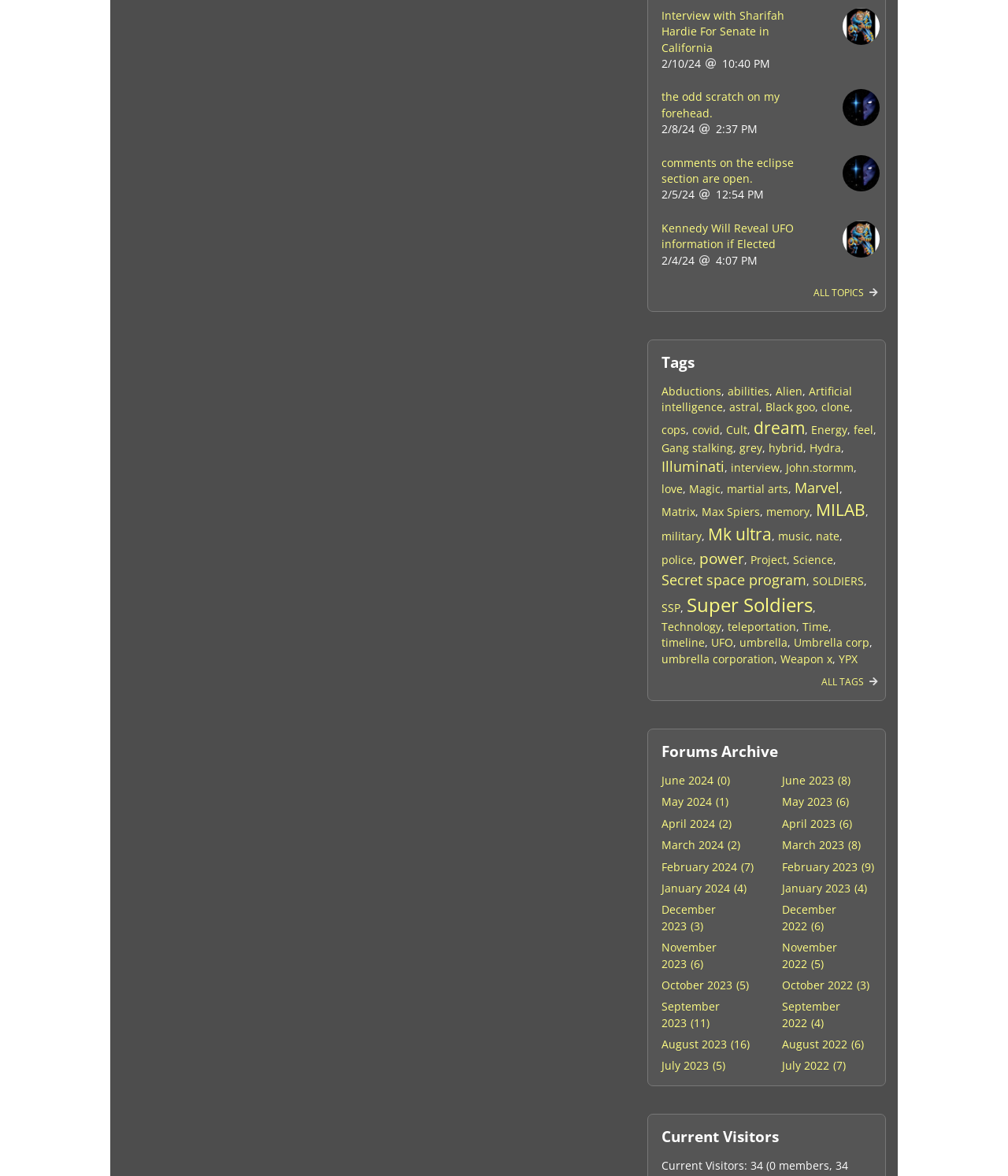Locate the bounding box coordinates of the clickable part needed for the task: "Explore the topic of Abductions".

[0.656, 0.326, 0.715, 0.339]